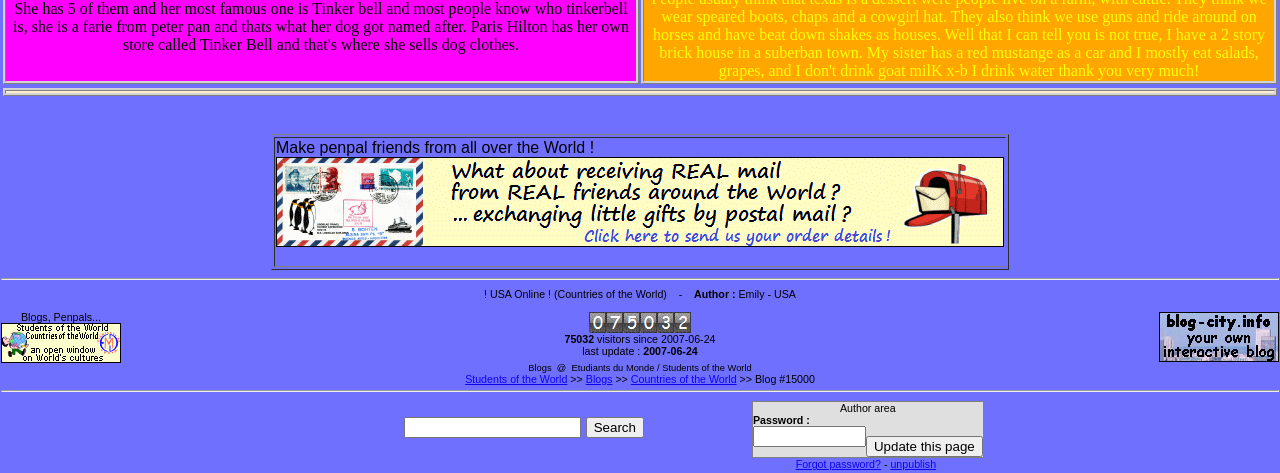Please analyze the image and provide a thorough answer to the question:
What can users create on this website?

Users can create their own blog on this website, as indicated by the link 'Create your own blog (free)' in the third table cell.